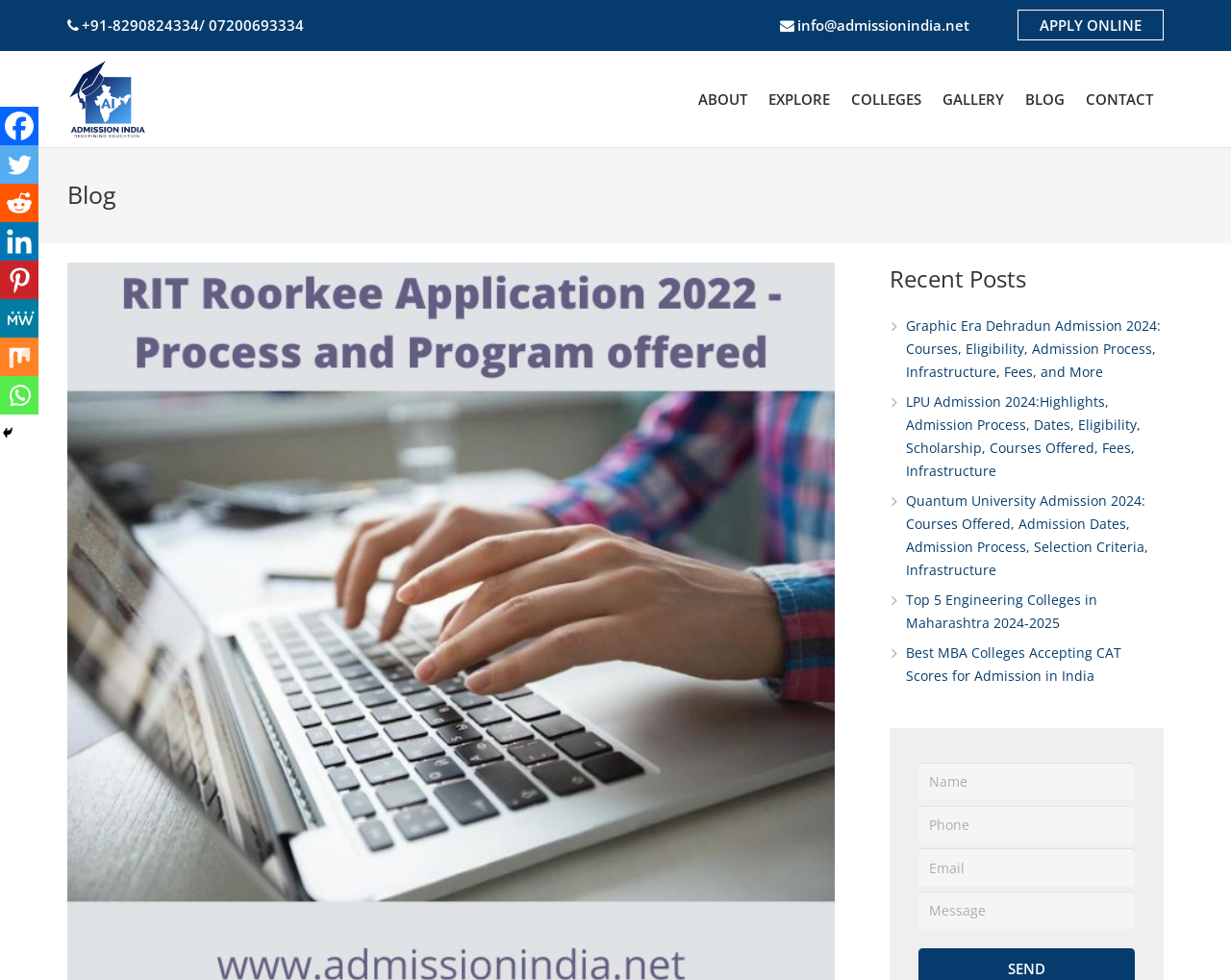Respond concisely with one word or phrase to the following query:
How many social media links are available on the webpage?

8